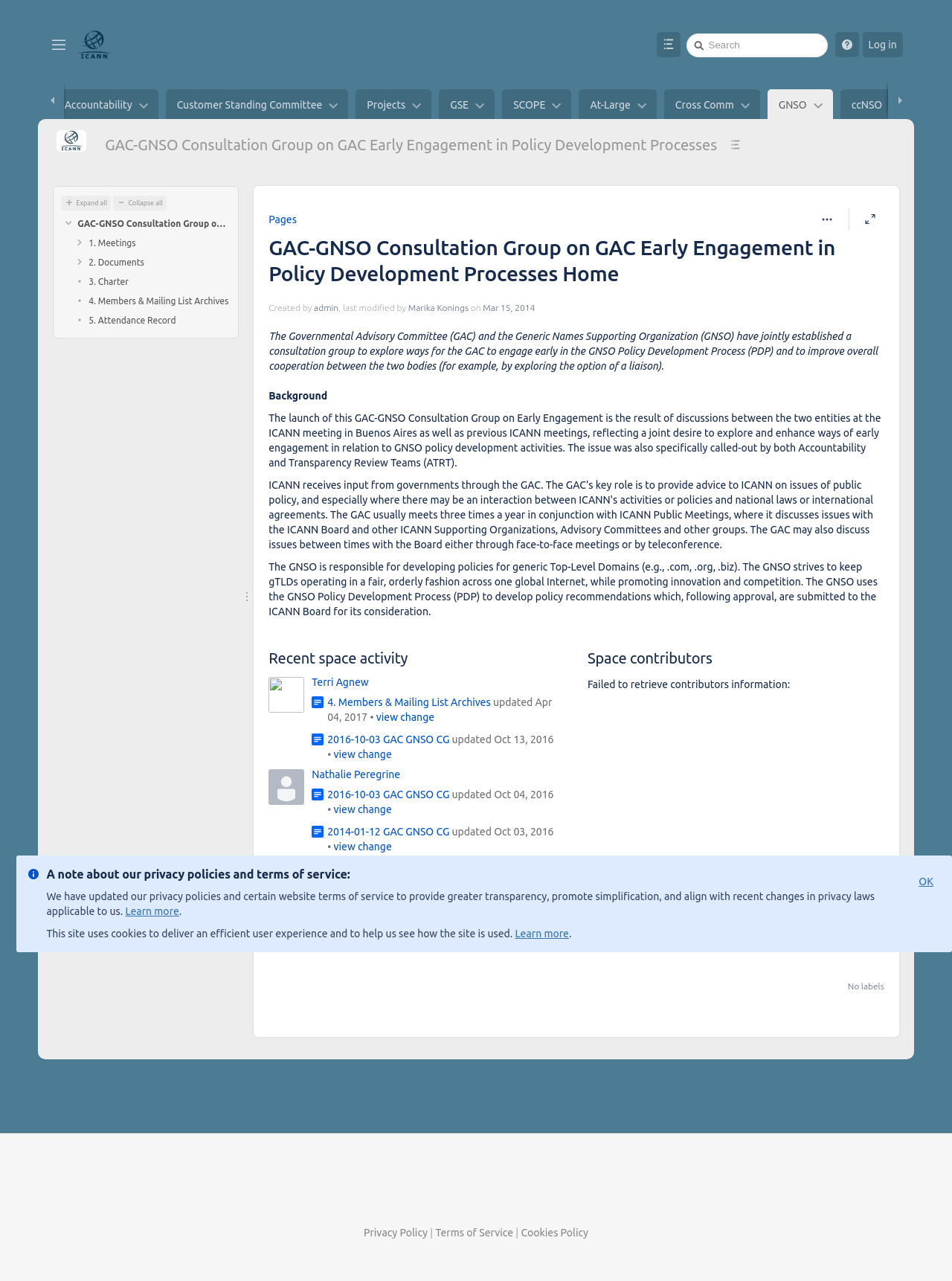Bounding box coordinates should be provided in the format (top-left x, top-left y, bottom-right x, bottom-right y) with all values between 0 and 1. Identify the bounding box for this UI element: title="nathalie.peregrine"

[0.282, 0.621, 0.32, 0.63]